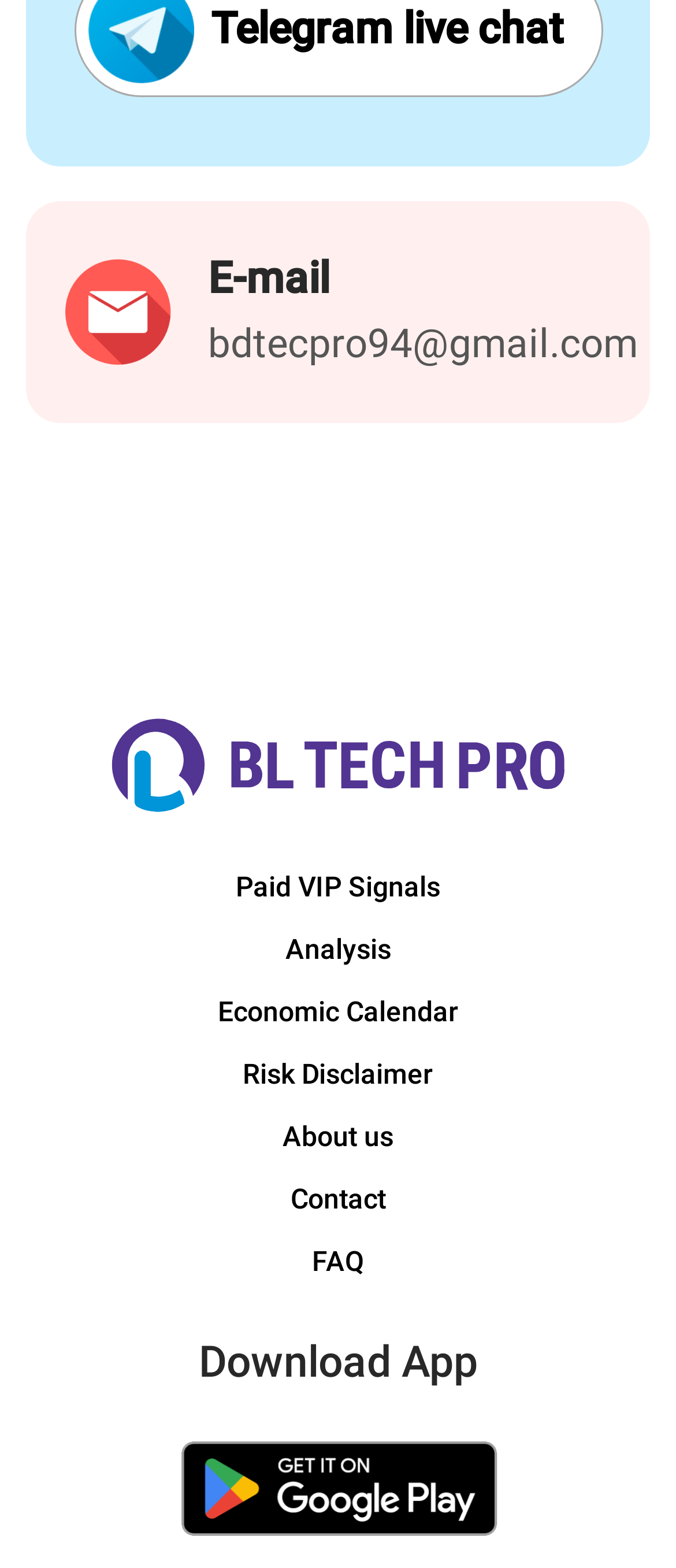What is the purpose of the 'Paid VIP Signals' link?
Answer with a single word or short phrase according to what you see in the image.

Accessing paid VIP signals